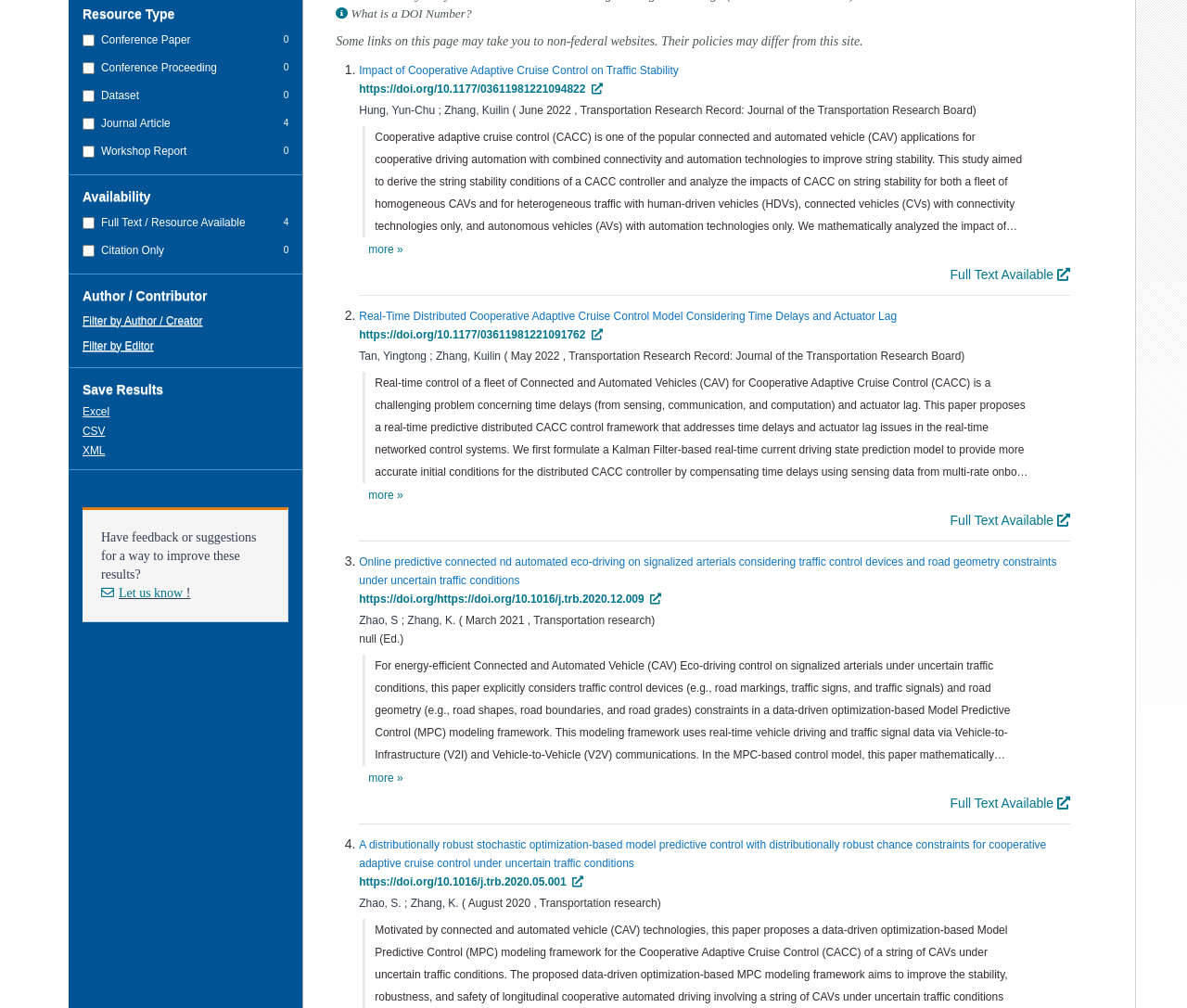Please locate the UI element described by "Full Text Available" and provide its bounding box coordinates.

[0.8, 0.265, 0.902, 0.279]